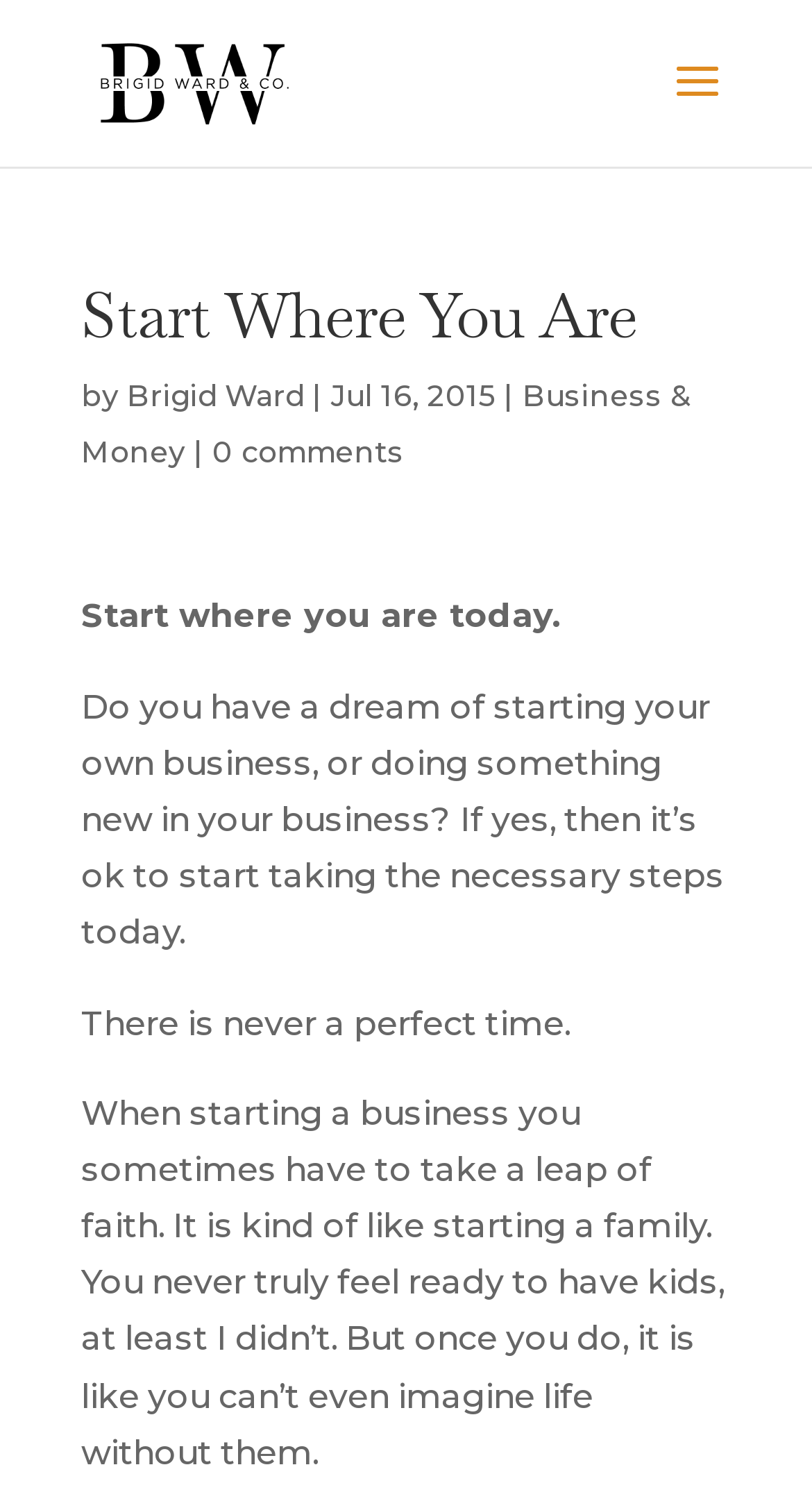How many comments does the article have?
Provide a short answer using one word or a brief phrase based on the image.

0 comments